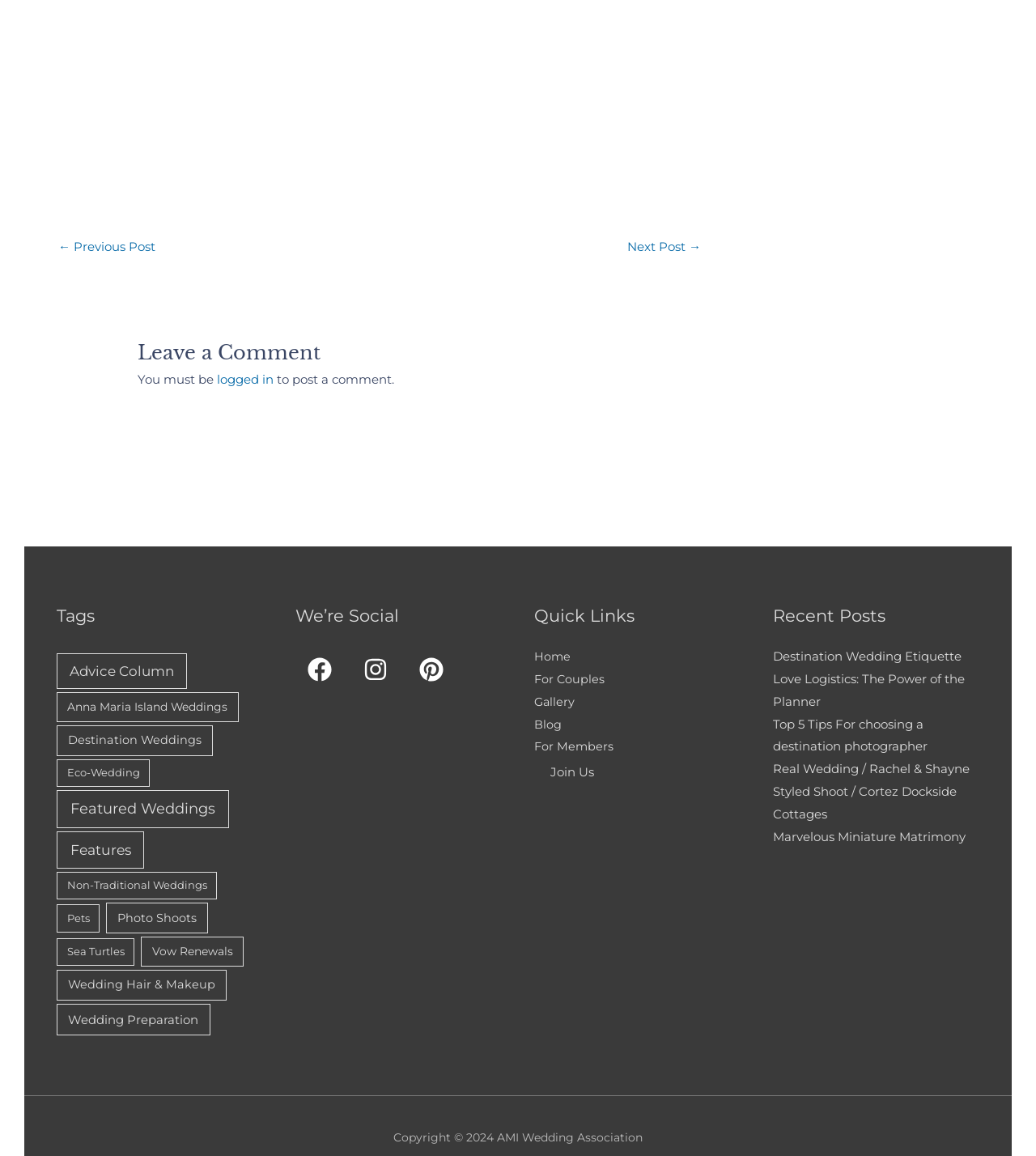What is the name of the organization mentioned at the bottom of the page?
Kindly offer a detailed explanation using the data available in the image.

The static text 'AMI Wedding Association' is located at the bottom of the page, which suggests that it is the name of the organization associated with the website.